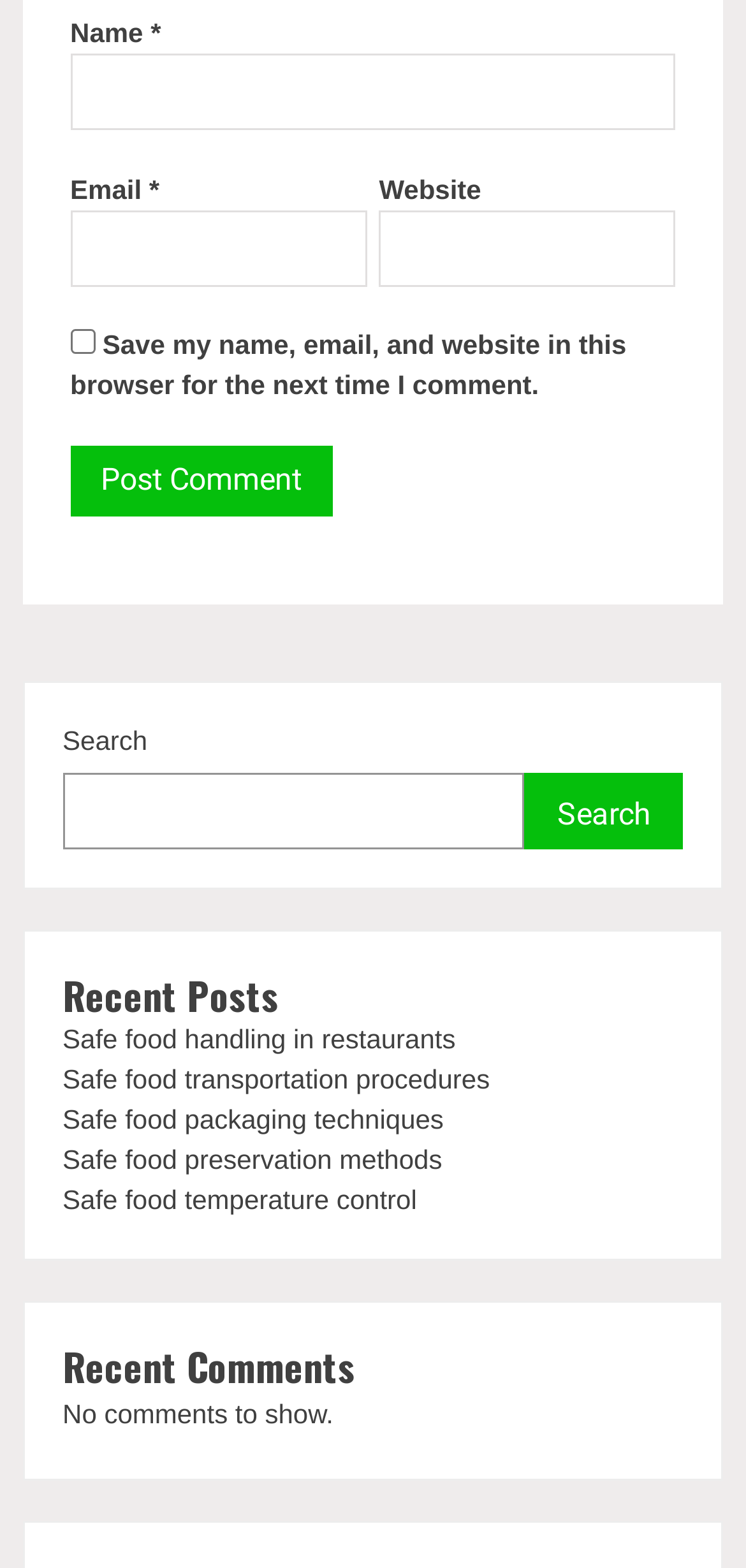Answer with a single word or phrase: 
What is the purpose of the checkbox?

Save comment info